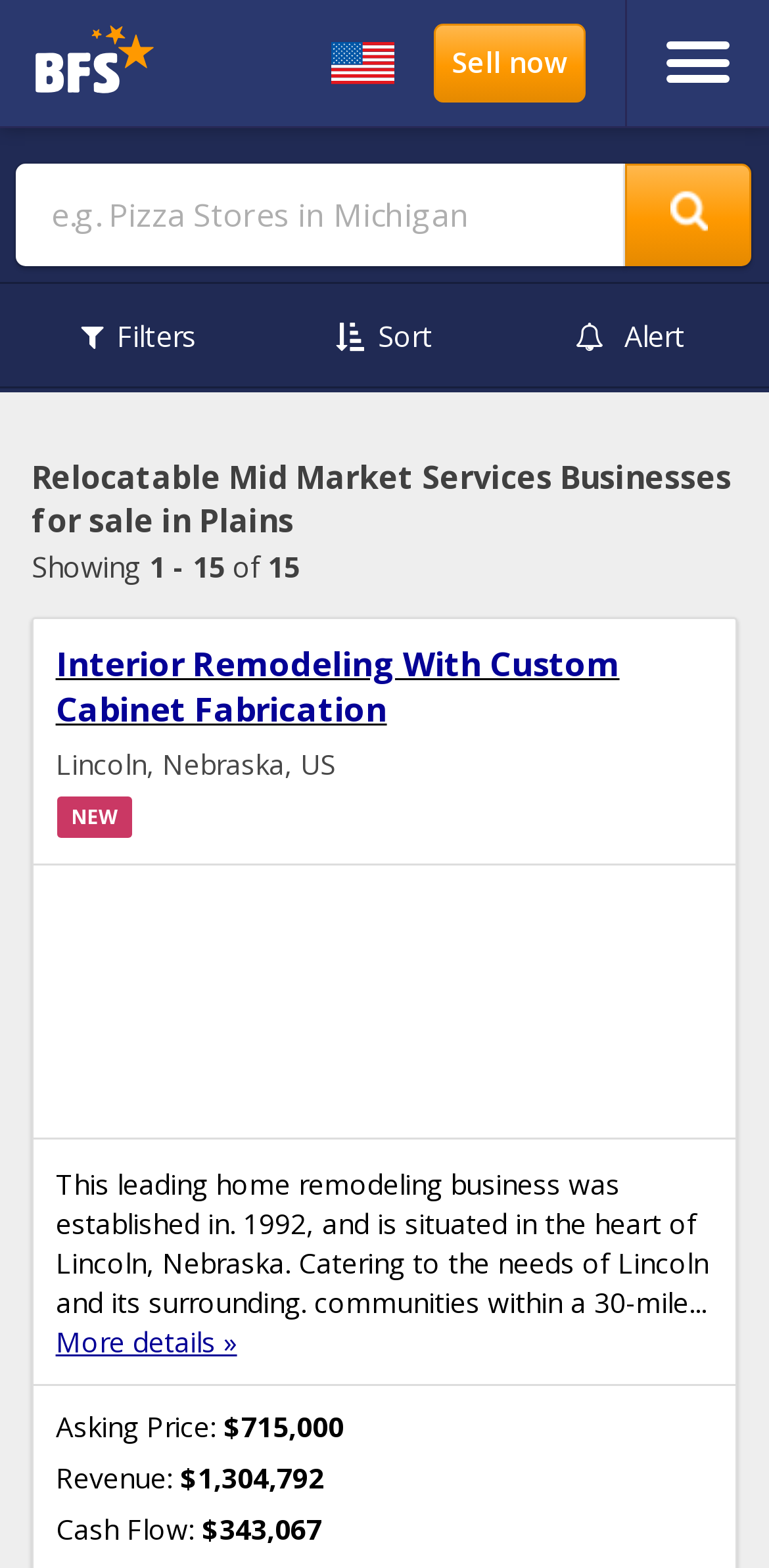Please identify the bounding box coordinates of the region to click in order to complete the task: "View more details of a business". The coordinates must be four float numbers between 0 and 1, specified as [left, top, right, bottom].

[0.072, 0.843, 0.308, 0.867]